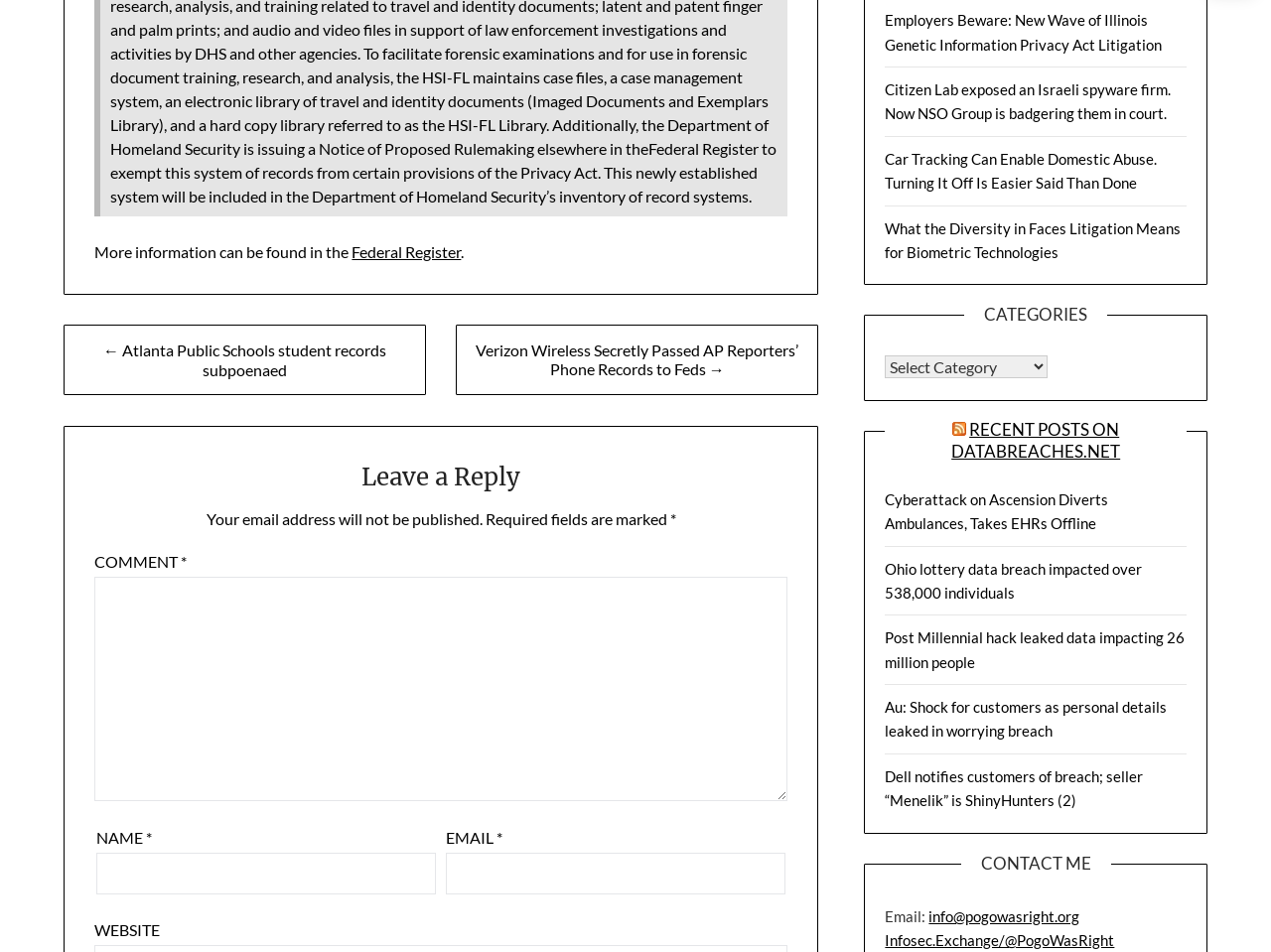Respond to the question below with a single word or phrase: What is the purpose of the comment section?

To leave a reply